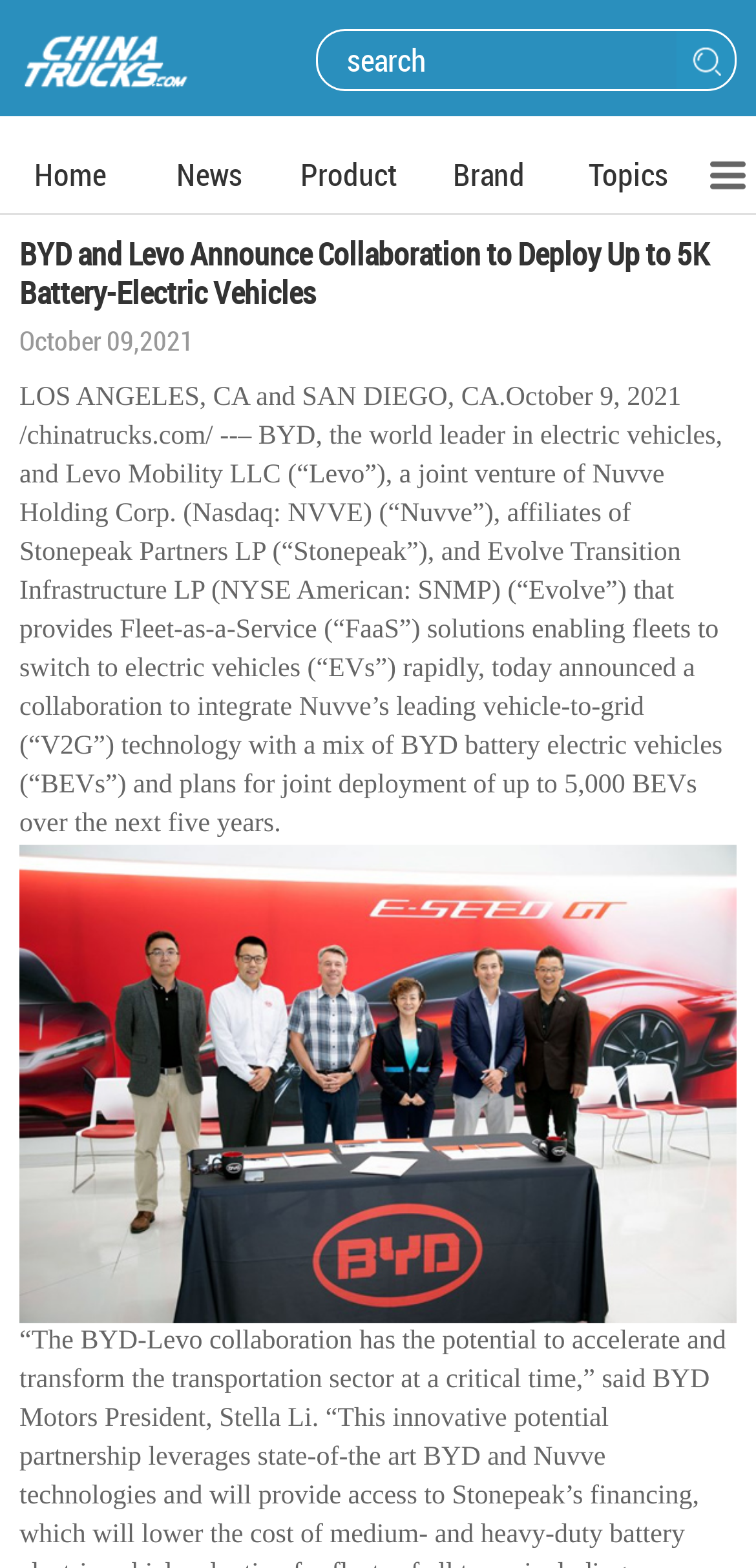How many battery electric vehicles are planned to be deployed over the next five years?
Based on the image, answer the question with as much detail as possible.

I found the answer by reading the StaticText element that describes the collaboration between BYD and Levo. The text mentions that there are plans for joint deployment of up to 5,000 battery electric vehicles over the next five years.